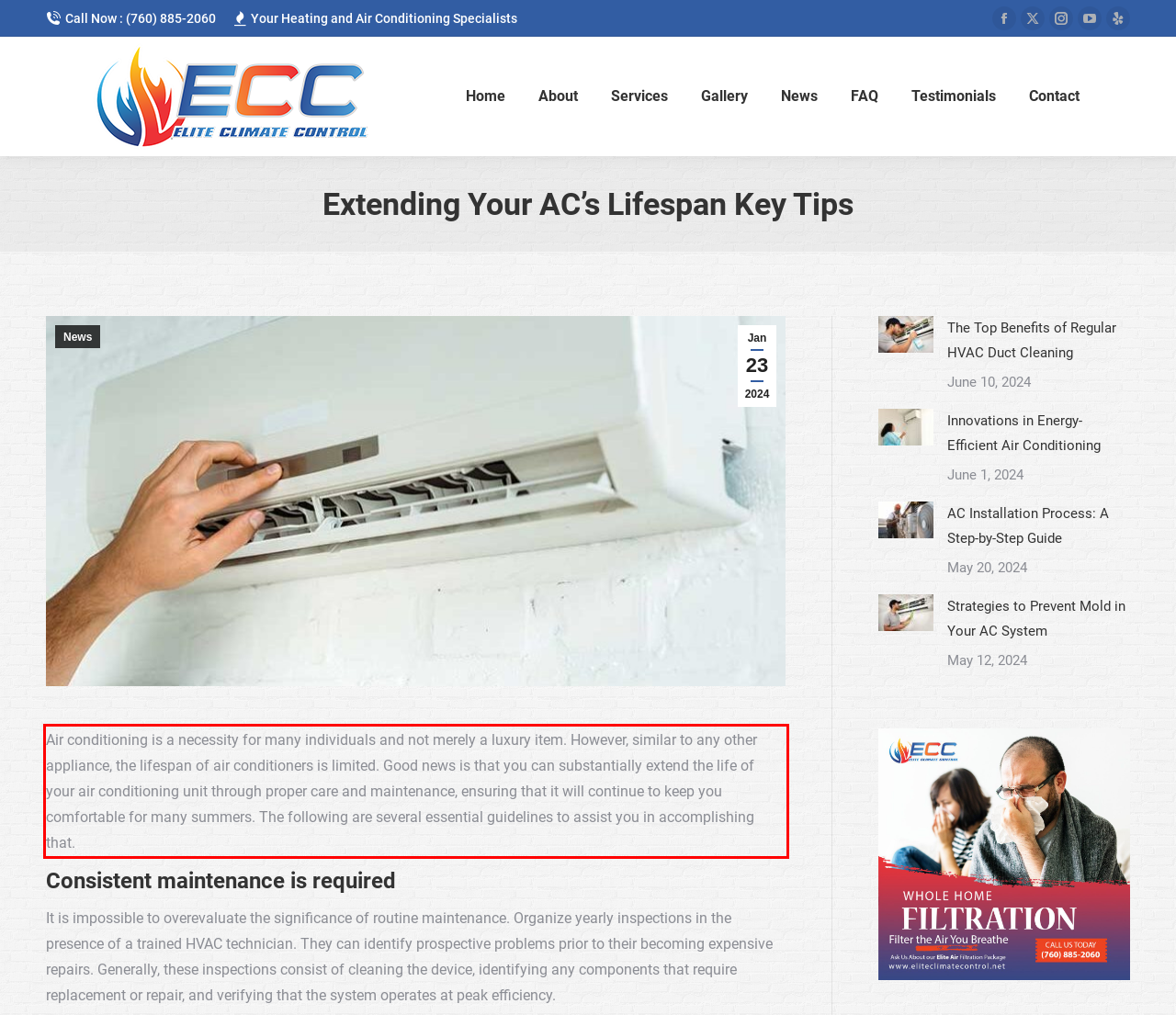Please identify and extract the text content from the UI element encased in a red bounding box on the provided webpage screenshot.

Air conditioning is a necessity for many individuals and not merely a luxury item. However, similar to any other appliance, the lifespan of air conditioners is limited. Good news is that you can substantially extend the life of your air conditioning unit through proper care and maintenance, ensuring that it will continue to keep you comfortable for many summers. The following are several essential guidelines to assist you in accomplishing that.